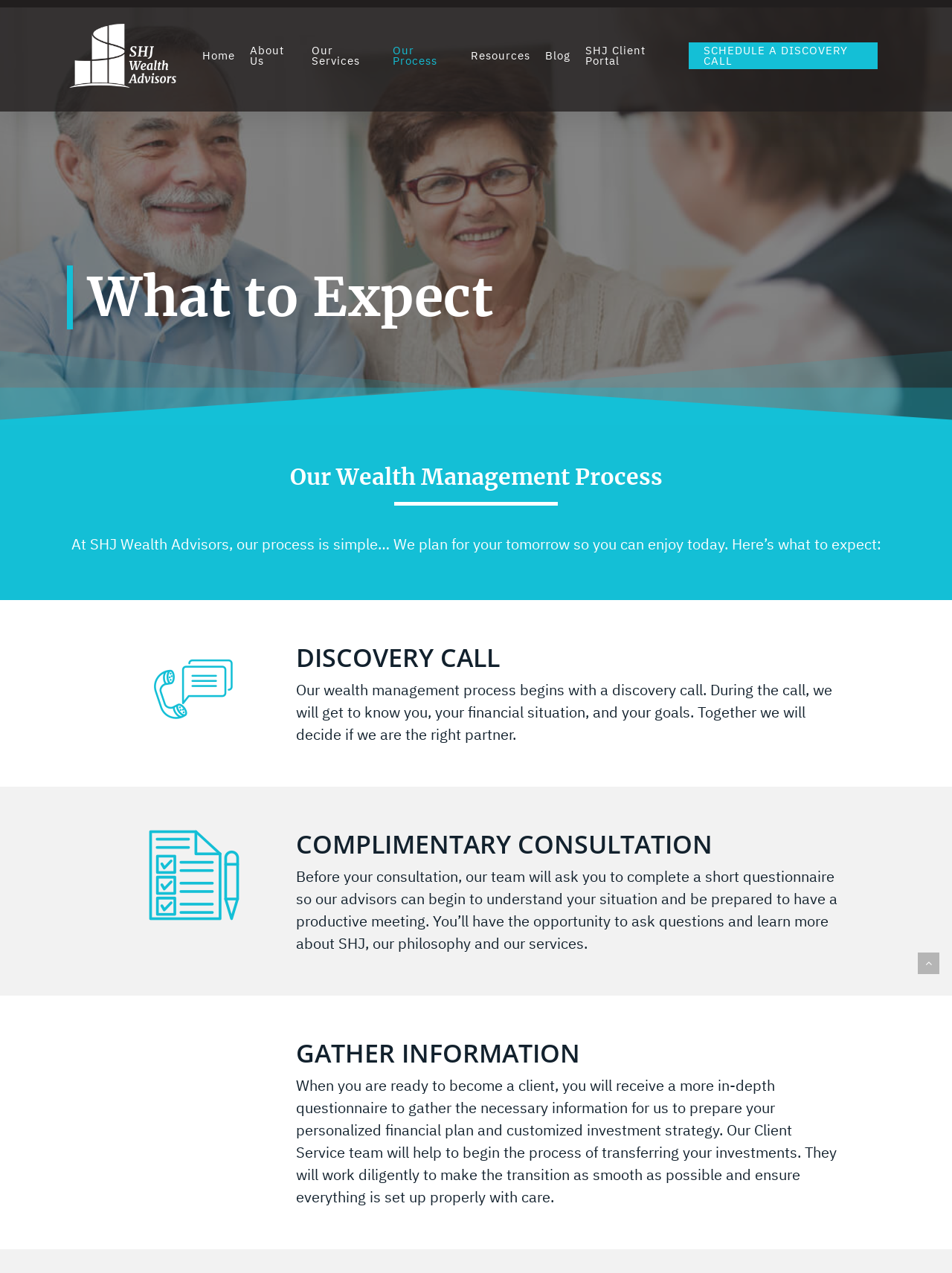Locate the bounding box coordinates of the area to click to fulfill this instruction: "Click on the 'Home' link". The bounding box should be presented as four float numbers between 0 and 1, in the order [left, top, right, bottom].

[0.205, 0.04, 0.255, 0.048]